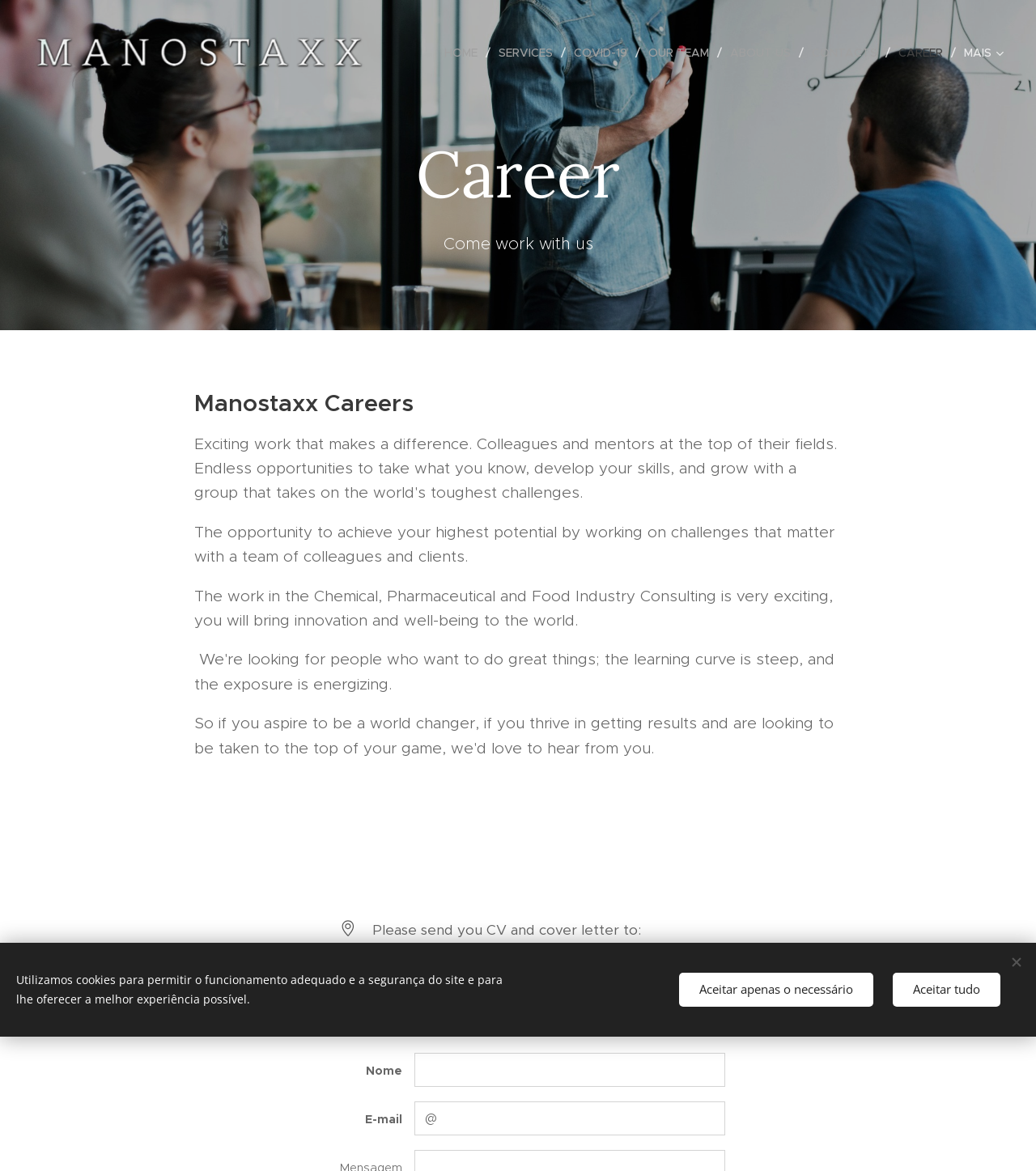Write a detailed summary of the webpage, including text, images, and layout.

This webpage appears to be a career page for a company called Manostaxx. At the top of the page, there is a navigation menu with links to various sections of the website, including "HOME", "SERVICES", "COVID-19", "OUR TEAM", "ABOUT US", "CONTACTS", "CAREER", and "MAIS". 

Below the navigation menu, there is a heading that reads "Career" and a subheading that says "Come work with us". Further down, there is a larger heading that reads "Manostaxx Careers". 

The main content of the page is divided into two sections. The left section contains two paragraphs of text that describe the company's work in the Chemical, Pharmaceutical, and Food Industry Consulting and the opportunities it provides for employees to achieve their highest potential. 

On the right side of the page, there is a section with a heading that reads "amg@manostaxx.com" and an embedded object, likely an email address or a contact form. Below this, there is a form with fields for "Nome" (name) and "E-mail" where users can input their information. 

At the bottom of the page, there is a notice about the use of cookies on the website, with two buttons to accept or decline the use of cookies.